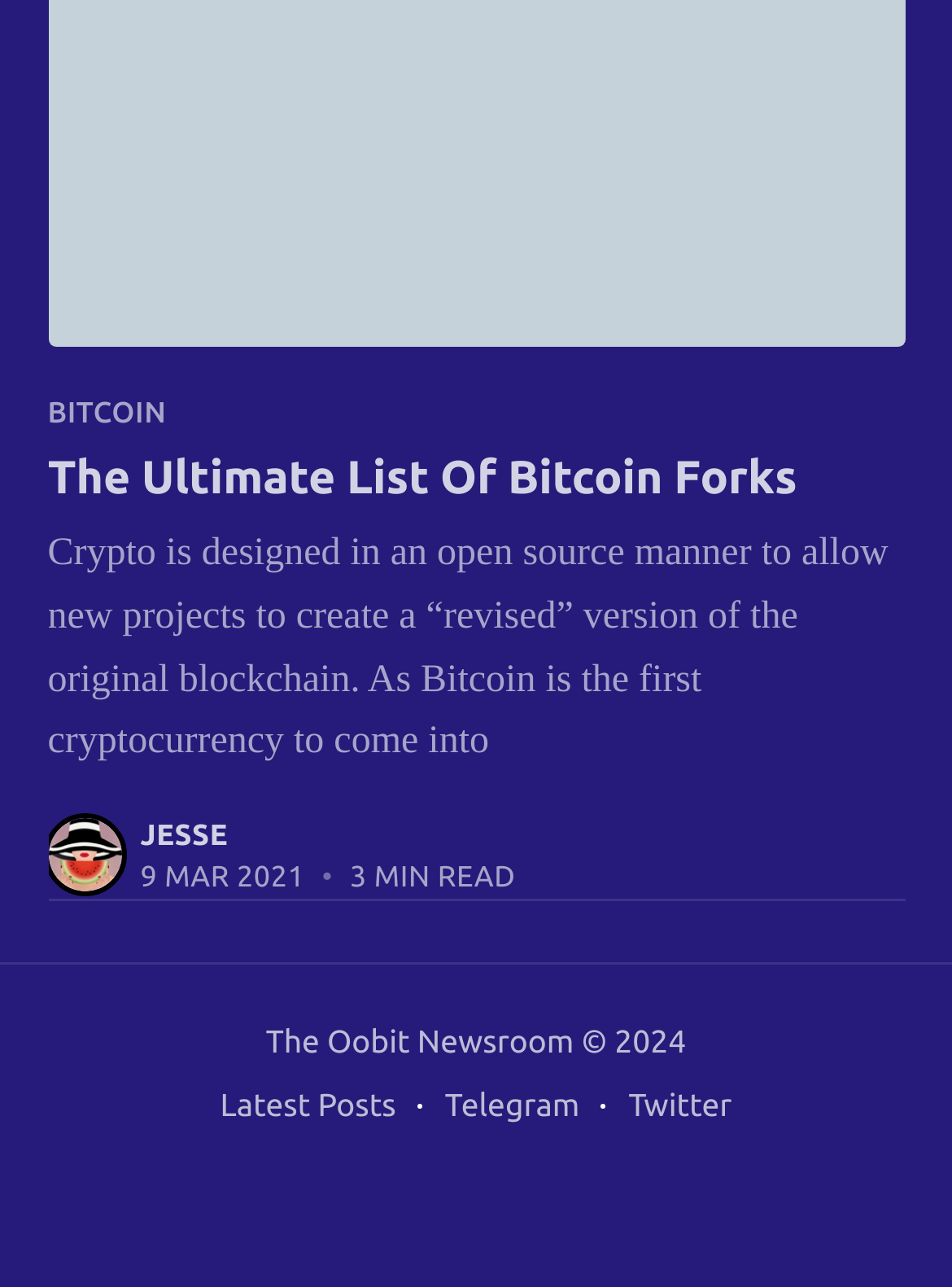What is the estimated reading time of the article? Refer to the image and provide a one-word or short phrase answer.

3 MIN READ